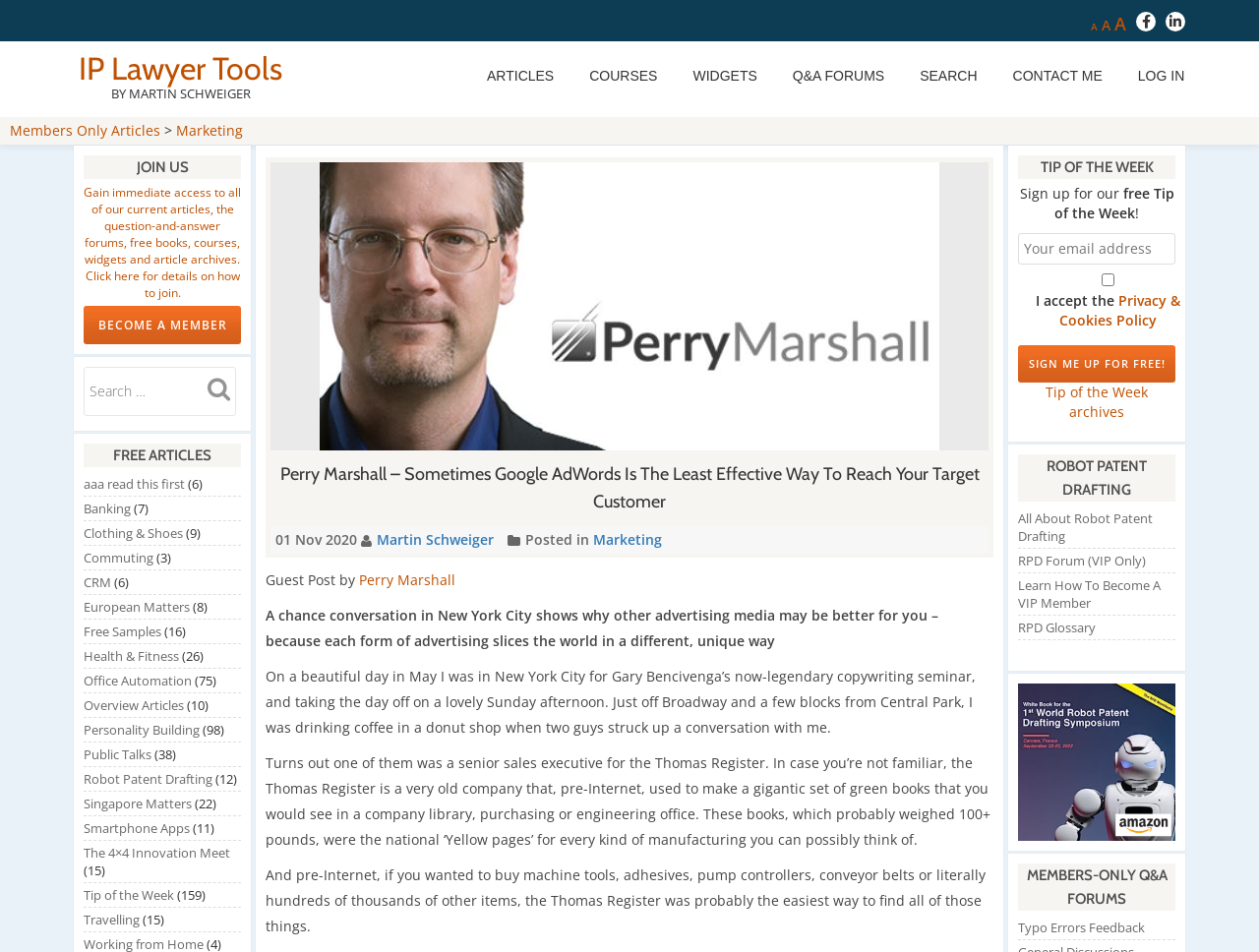What is the name of the author of the article?
Look at the image and construct a detailed response to the question.

I found the answer by looking at the heading 'Perry Marshall – Sometimes Google AdWords Is The Least Effective Way To Reach Your Target Customer' and the link 'Perry Marshall' in the article section.